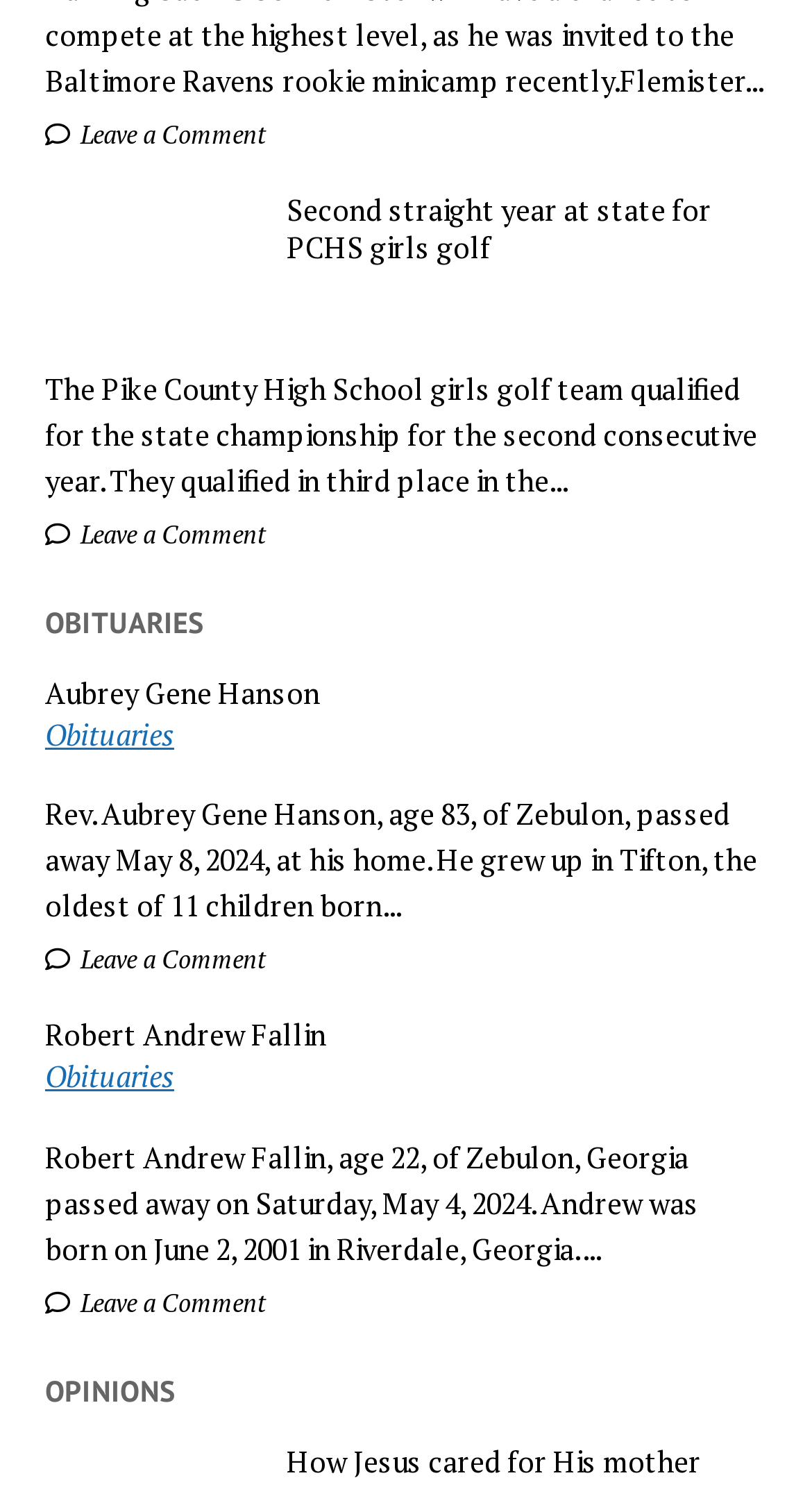Calculate the bounding box coordinates for the UI element based on the following description: "[ Next ]". Ensure the coordinates are four float numbers between 0 and 1, i.e., [left, top, right, bottom].

None